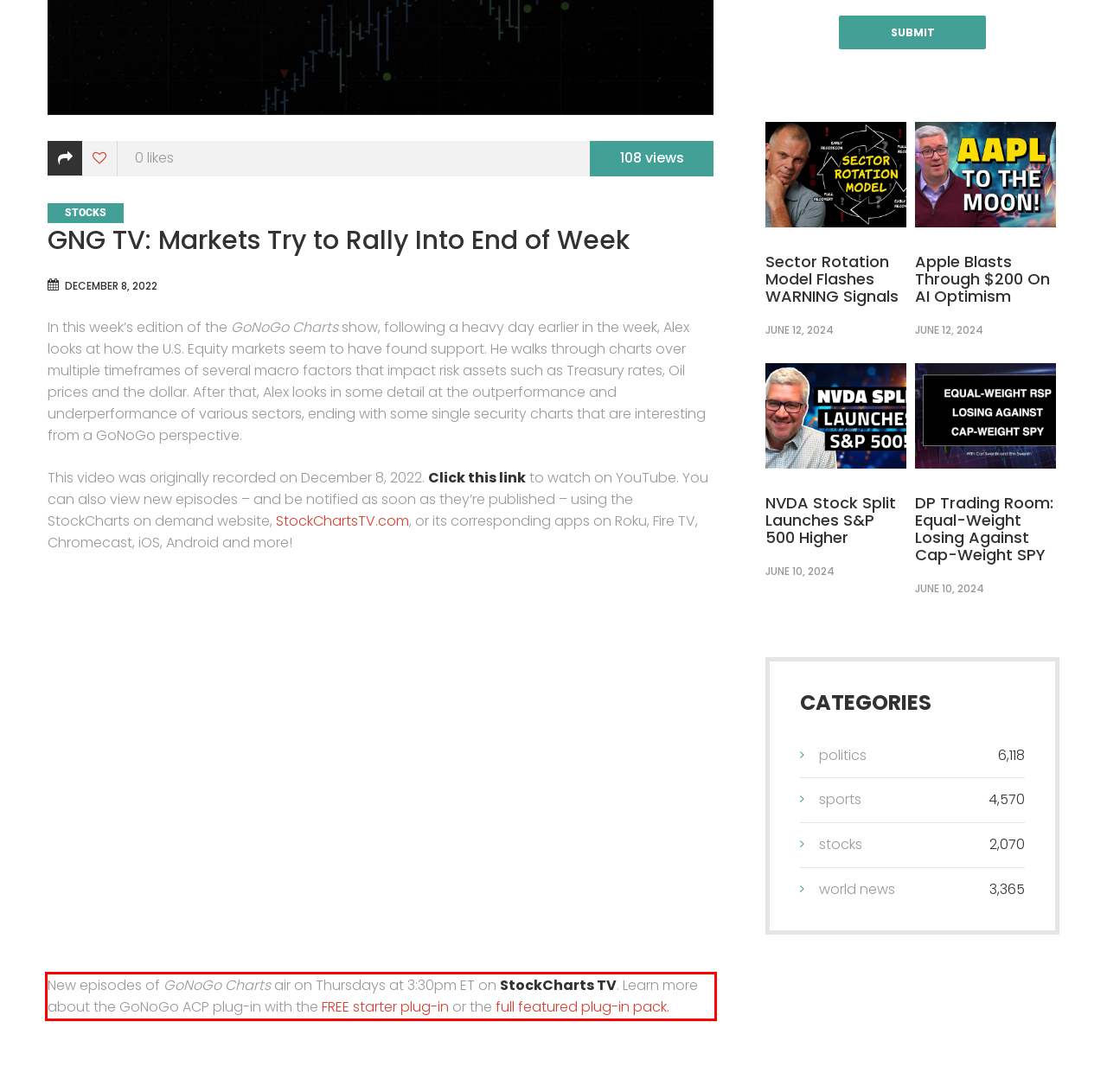You have a screenshot of a webpage, and there is a red bounding box around a UI element. Utilize OCR to extract the text within this red bounding box.

New episodes of GoNoGo Charts air on Thursdays at 3:30pm ET on StockCharts TV. Learn more about the GoNoGo ACP plug-in with the FREE starter plug-in or the full featured plug-in pack.